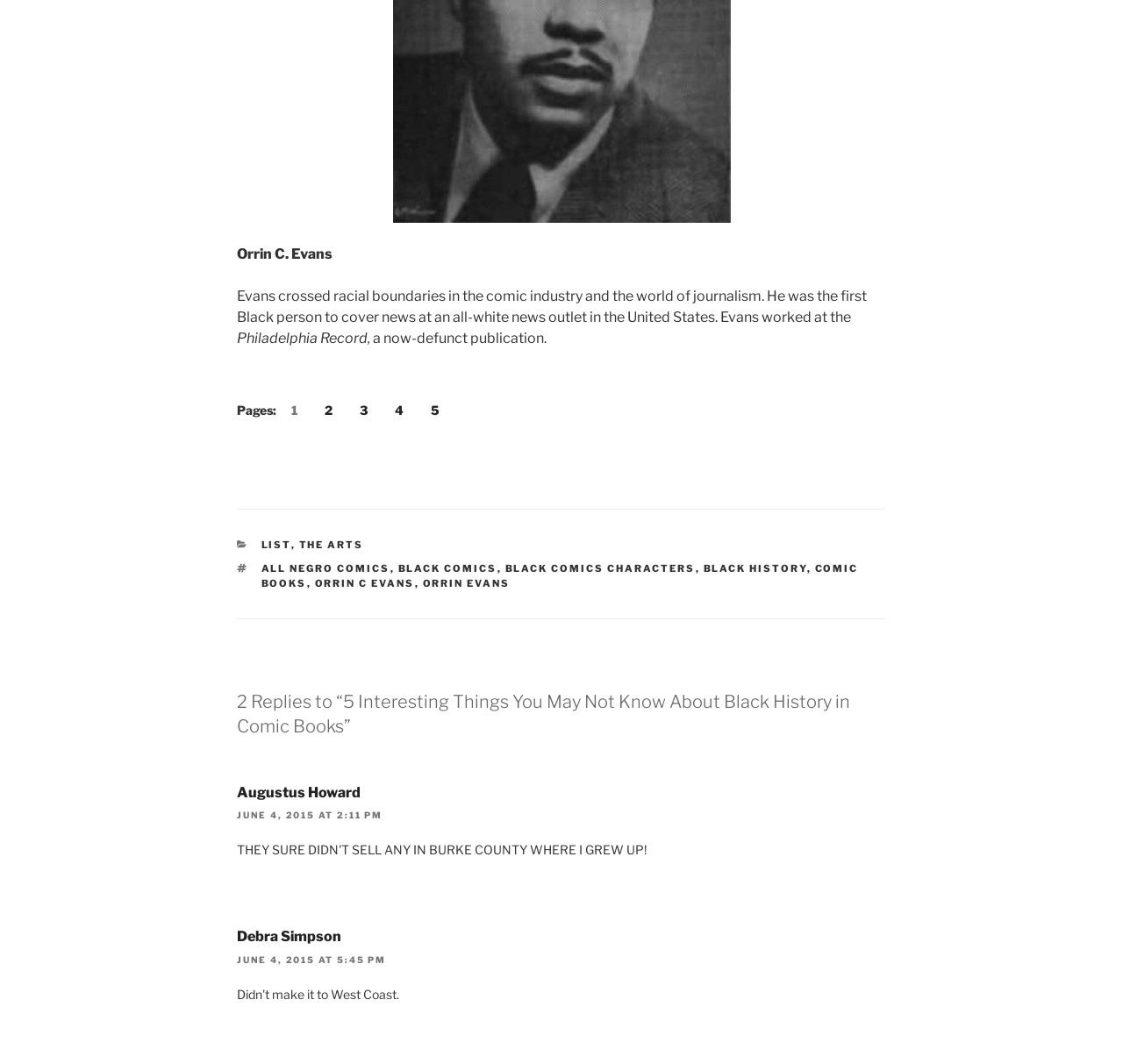Provide your answer to the question using just one word or phrase: How many pages are there in this article?

5